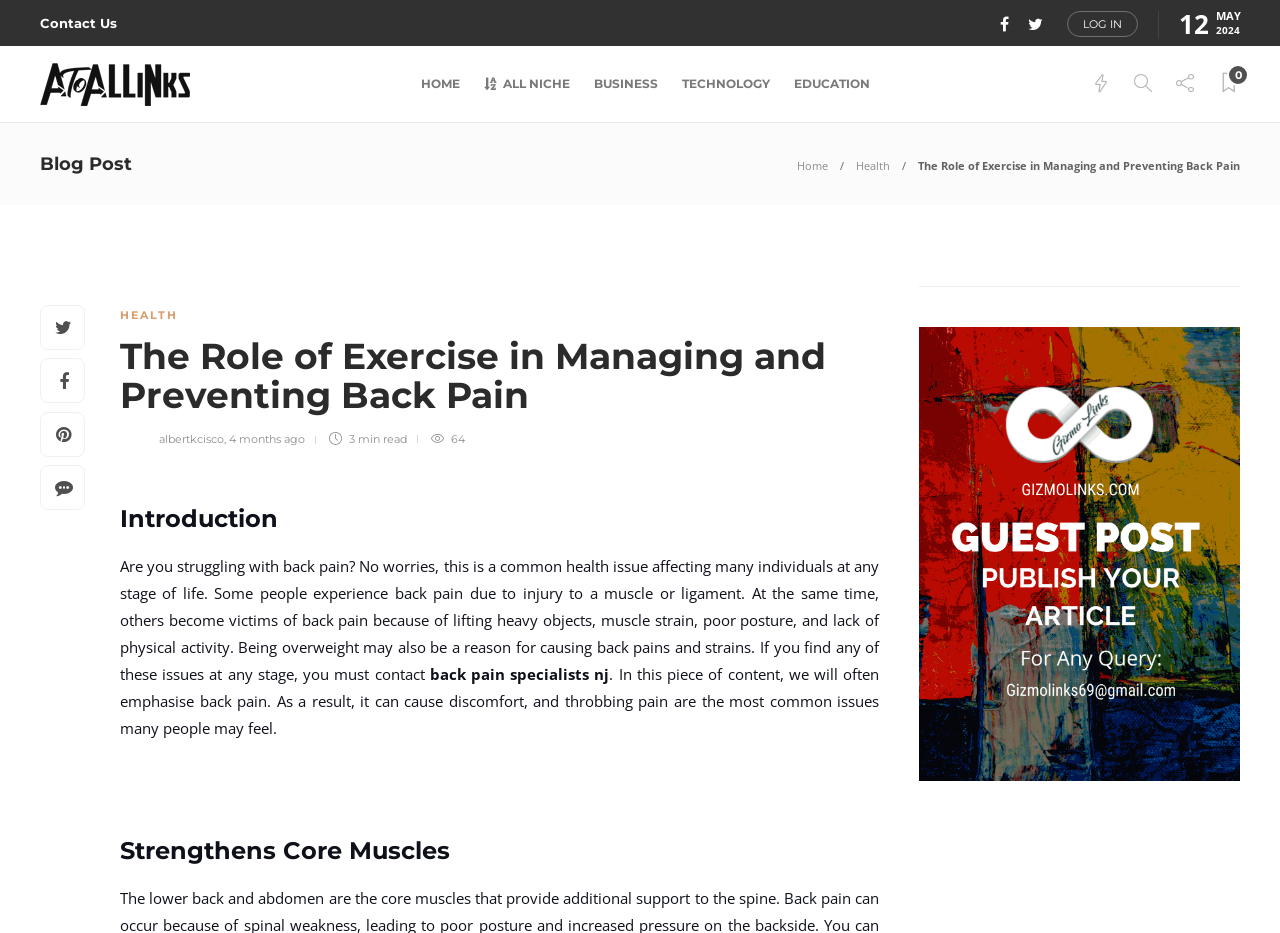Present a detailed account of what is displayed on the webpage.

The webpage is about the role of exercise in managing and preventing back pain. At the top, there is a navigation menu with links to "Contact Us", "LOG IN", and social media icons. On the right side of the navigation menu, there is a date display showing "12 MAY 2024".

Below the navigation menu, there is a header section with a logo of "AtoAllinks" and a set of links to different categories, including "HOME", "ALL NICHE", "BUSINESS", "TECHNOLOGY", and "EDUCATION". There are also some icons for search, notification, and settings.

The main content of the webpage is a blog post titled "The Role of Exercise in Managing and Preventing Back Pain". The post has a brief introduction that discusses the common health issue of back pain and its causes. The introduction is followed by a section that emphasizes the importance of back pain and its effects on individuals.

The post is divided into sections, including "Introduction", "Strengthens Core Muscles", and possibly others. Each section has a heading and a block of text that discusses the topic in detail. There are also some links and icons scattered throughout the post, including a link to "back pain specialists nj" and some social media sharing icons.

On the right side of the main content, there is a sidebar with a link to "HEALTH" and a list of related links. At the bottom of the webpage, there is a separator line and a link to "https://www.gizmolinks.com/" with an accompanying image.